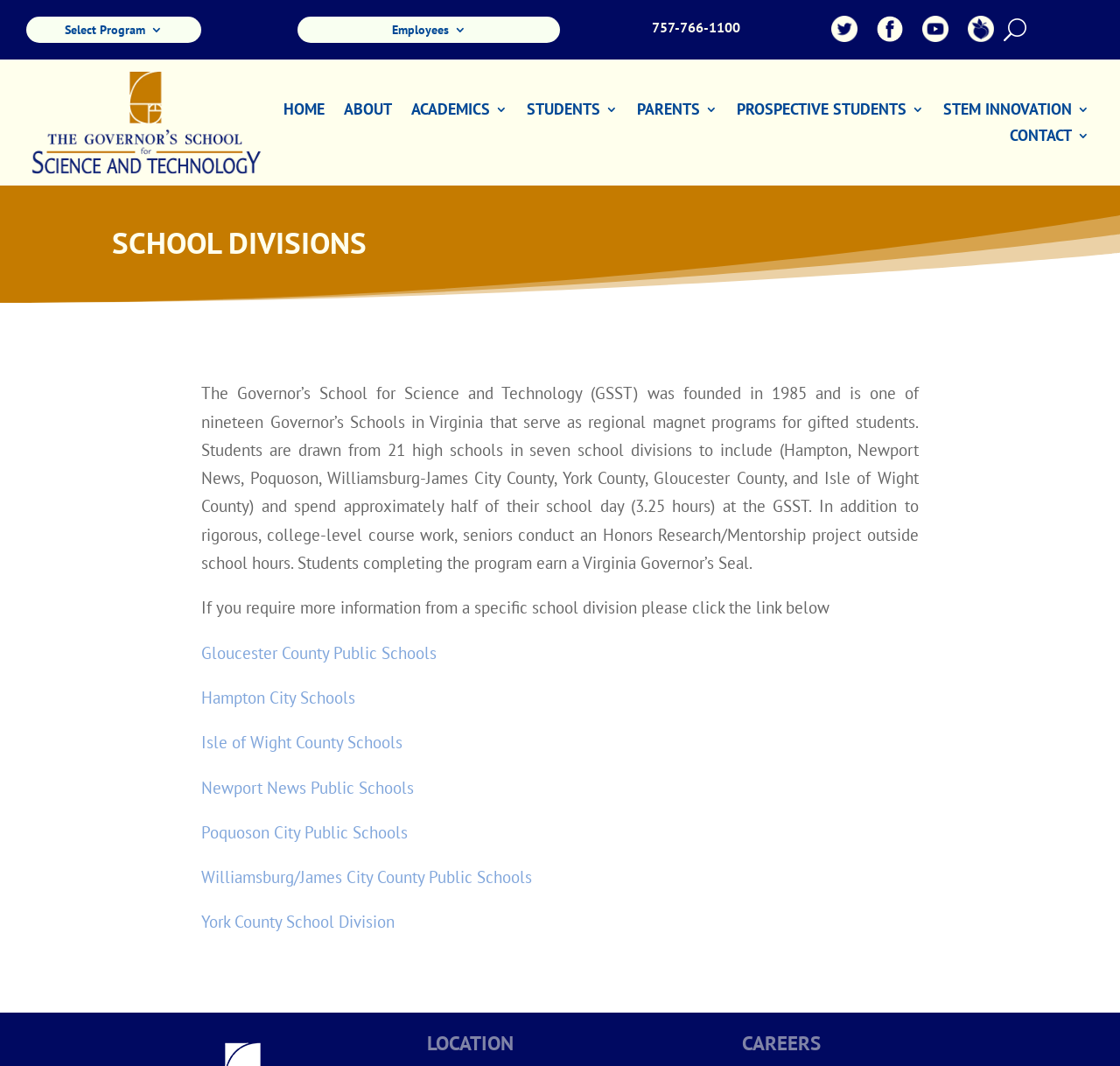Select the bounding box coordinates of the element I need to click to carry out the following instruction: "Follow us on Facebook".

None